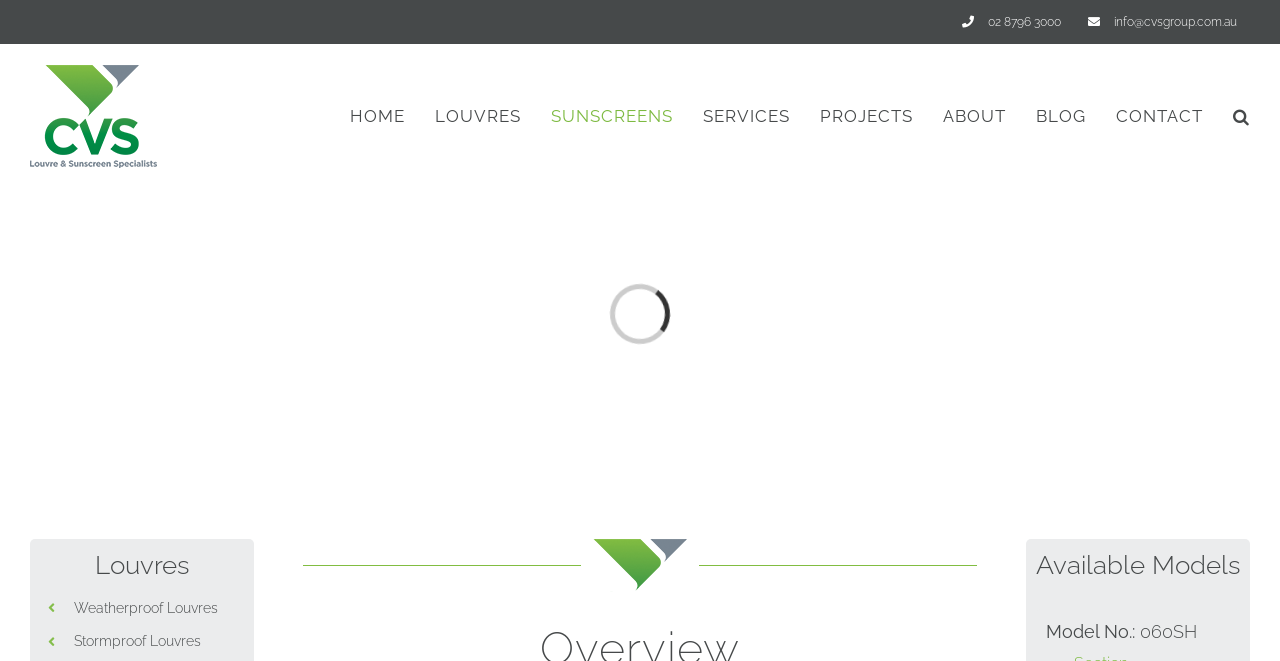Reply to the question below using a single word or brief phrase:
What is the purpose of the 'Search' button?

To search the website